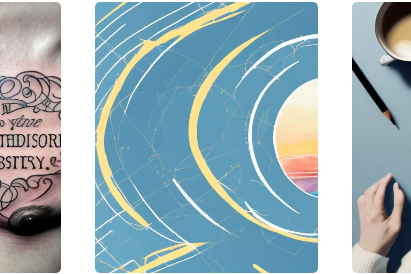Give a thorough and detailed caption for the image.

The image showcases a dynamic and artistic representation of a vibrant sun setting over a sea of swirling abstract patterns. The background features a blend of soft blues and warm yellows, creating a harmonious contrast that evokes a sense of calm and inspiration. This artwork encapsulates the essence of movement and serenity, possibly symbolizing the journey of life or reflective moments. The surrounding elements suggest a creative atmosphere, inviting viewers to contemplate their own experiences and paths. Overall, it serves as a visual reminder of the beauty found in both the abstract and the concrete, encouraging appreciation for the intricacies of daily life.